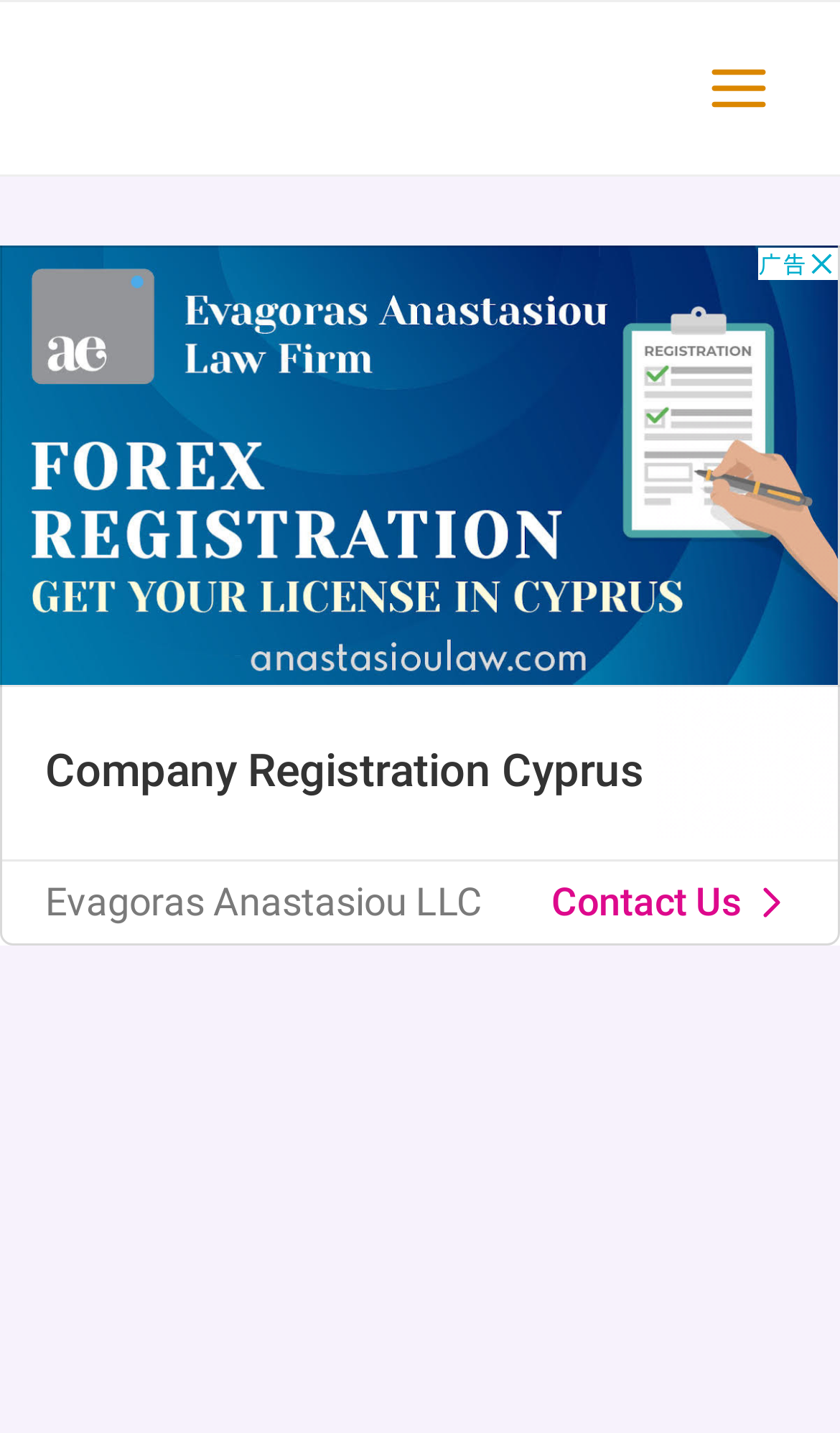Identify the bounding box for the described UI element. Provide the coordinates in (top-left x, top-left y, bottom-right x, bottom-right y) format with values ranging from 0 to 1: stories and more

None